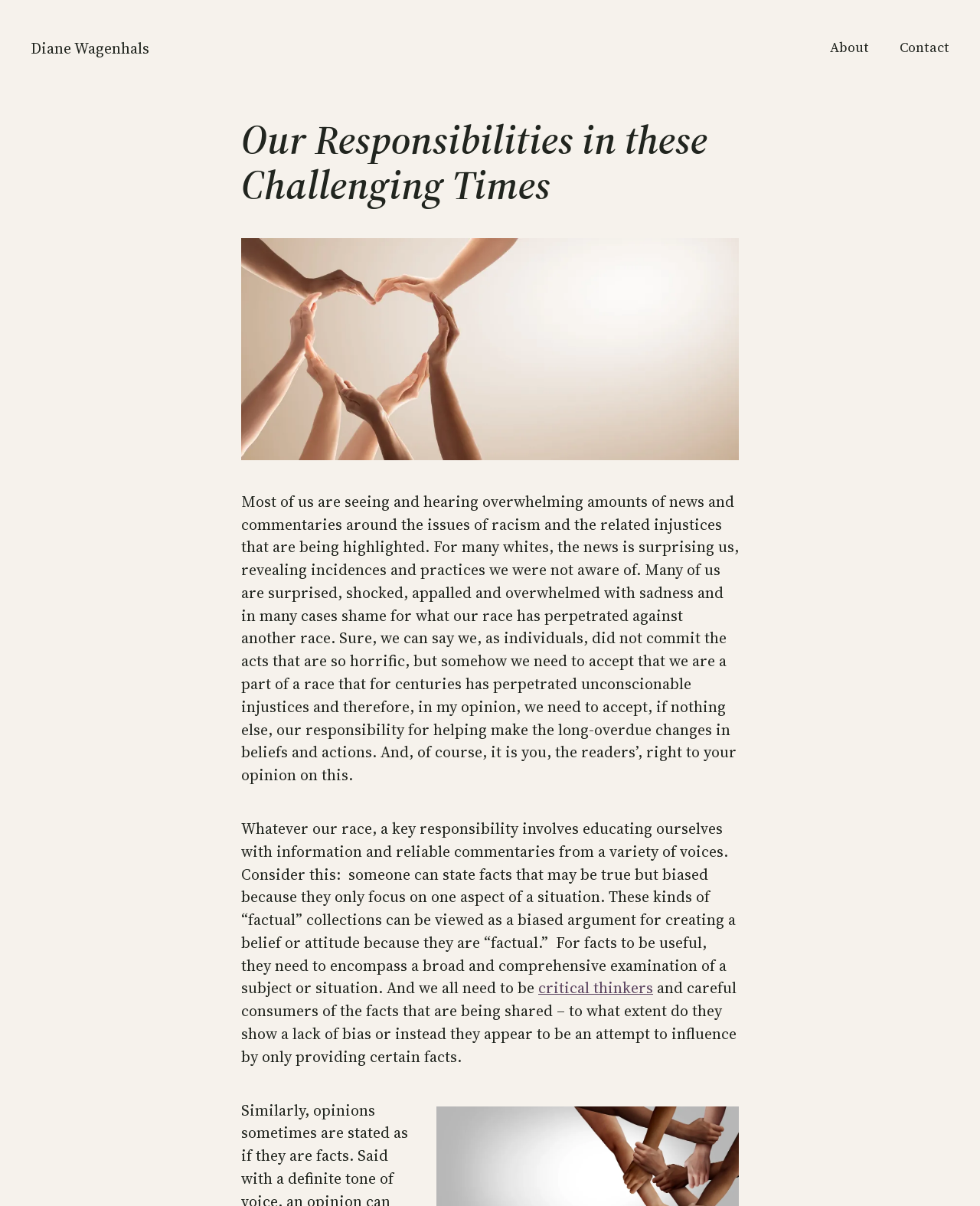Respond concisely with one word or phrase to the following query:
What is the concept represented by the image?

Unity and charity